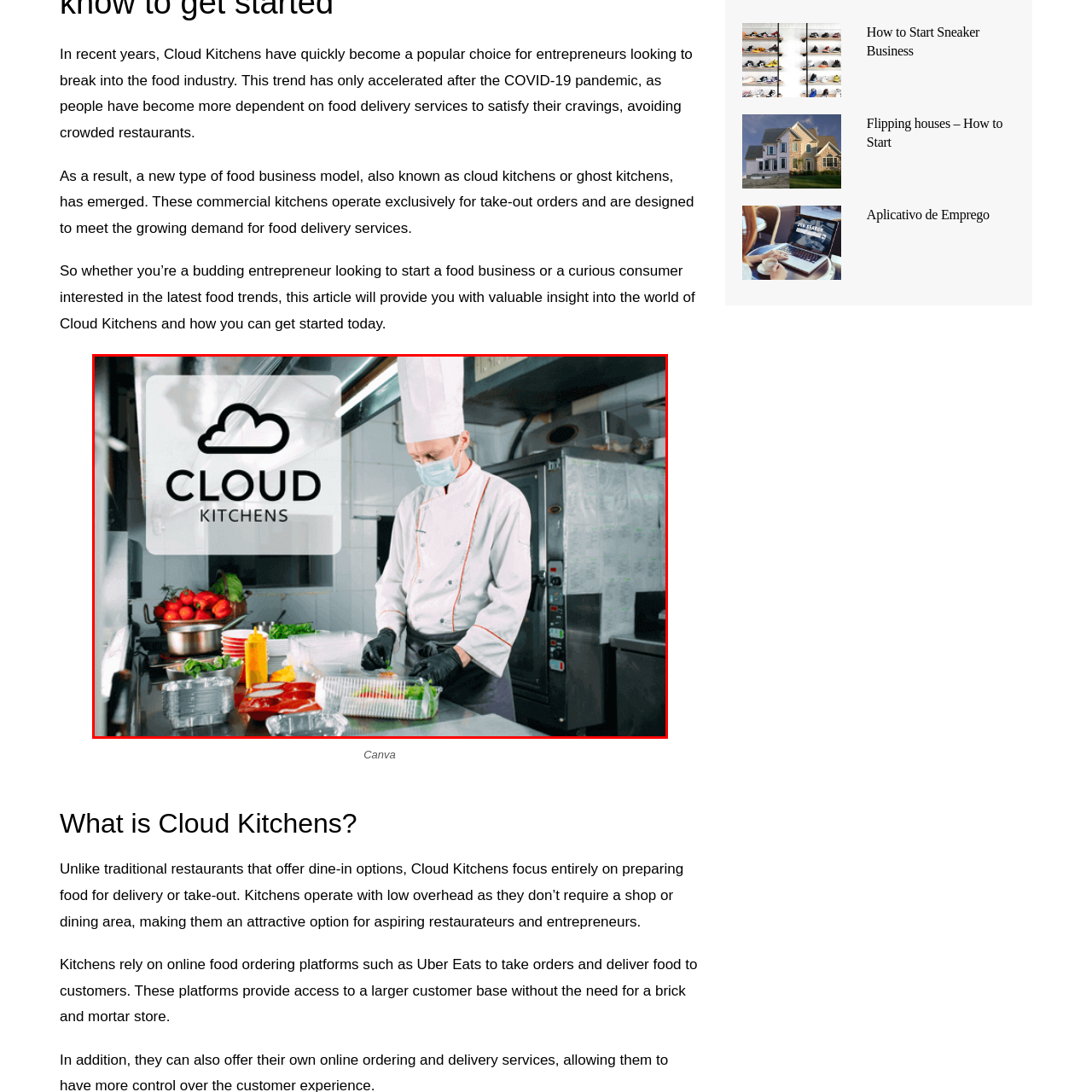Observe the image within the red boundary, What type of business model is highlighted in the image? Respond with a one-word or short phrase answer.

Cloud kitchen